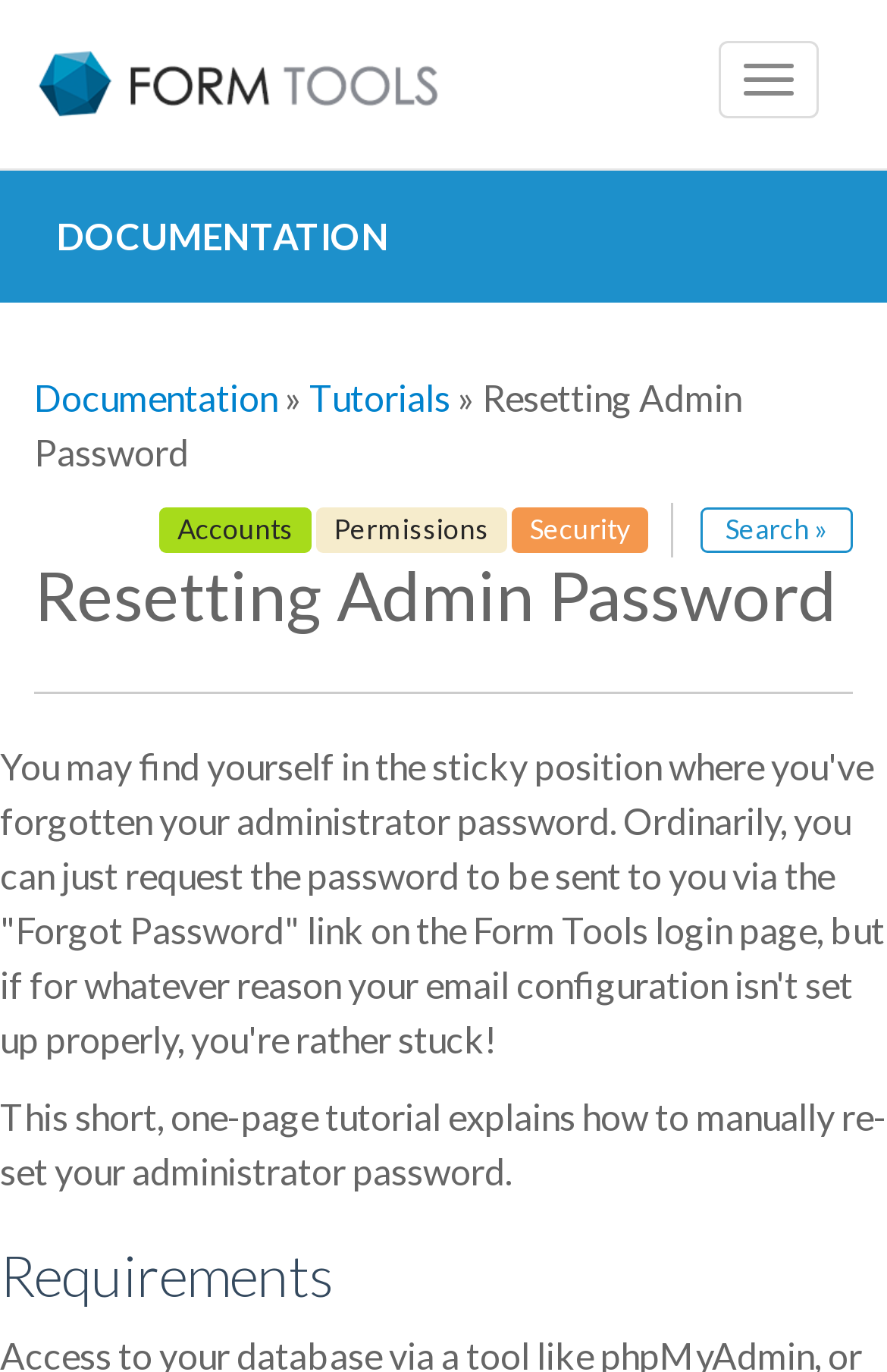Give a detailed account of the webpage's layout and content.

The webpage appears to be a documentation page, specifically focused on resetting an administrator password. At the top right corner, there is a button labeled "Toggle navigation". On the top left, there is a link with no text, followed by a heading that reads "DOCUMENTATION". 

Below the heading, there are several links, including "Documentation", "Tutorials", and "Resetting Admin Password", with arrow symbols (») separating them. These links are aligned horizontally and take up most of the width of the page.

Underneath these links, there are four static text elements, arranged horizontally, labeled "Accounts", "Permissions", "Security", and "Search »". The "Search »" element is positioned at the far right.

The main content of the page is divided into sections, with a heading "Resetting Admin Password" at the top. The first section of text explains a scenario where an administrator might forget their password and cannot receive a password reset email due to email configuration issues. 

The second section of text briefly describes the purpose of the tutorial, which is to manually reset the administrator password. Finally, there is a heading "Requirements" at the bottom of the page.